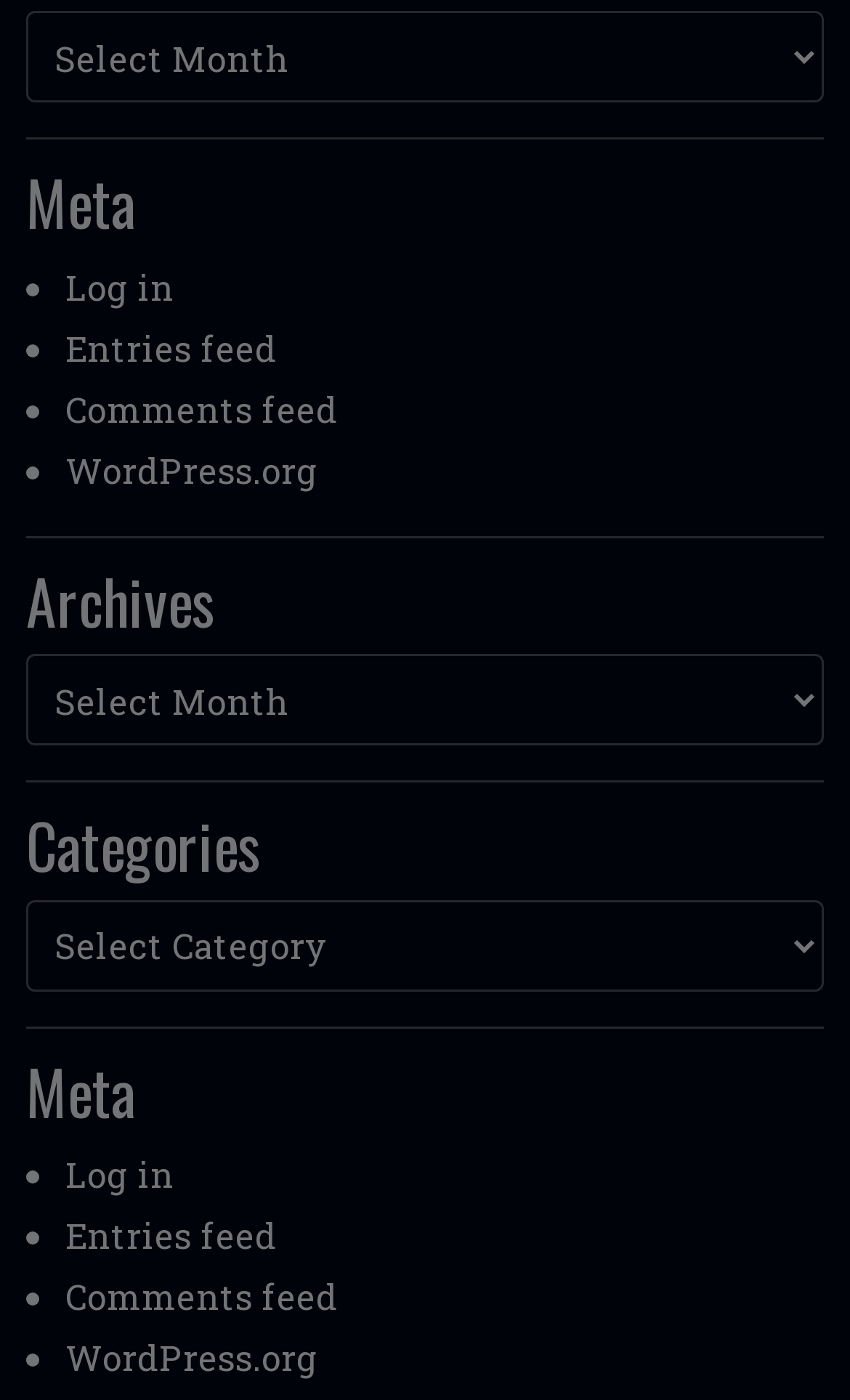How many categories are listed on the webpage?
Refer to the image and provide a concise answer in one word or phrase.

At least one